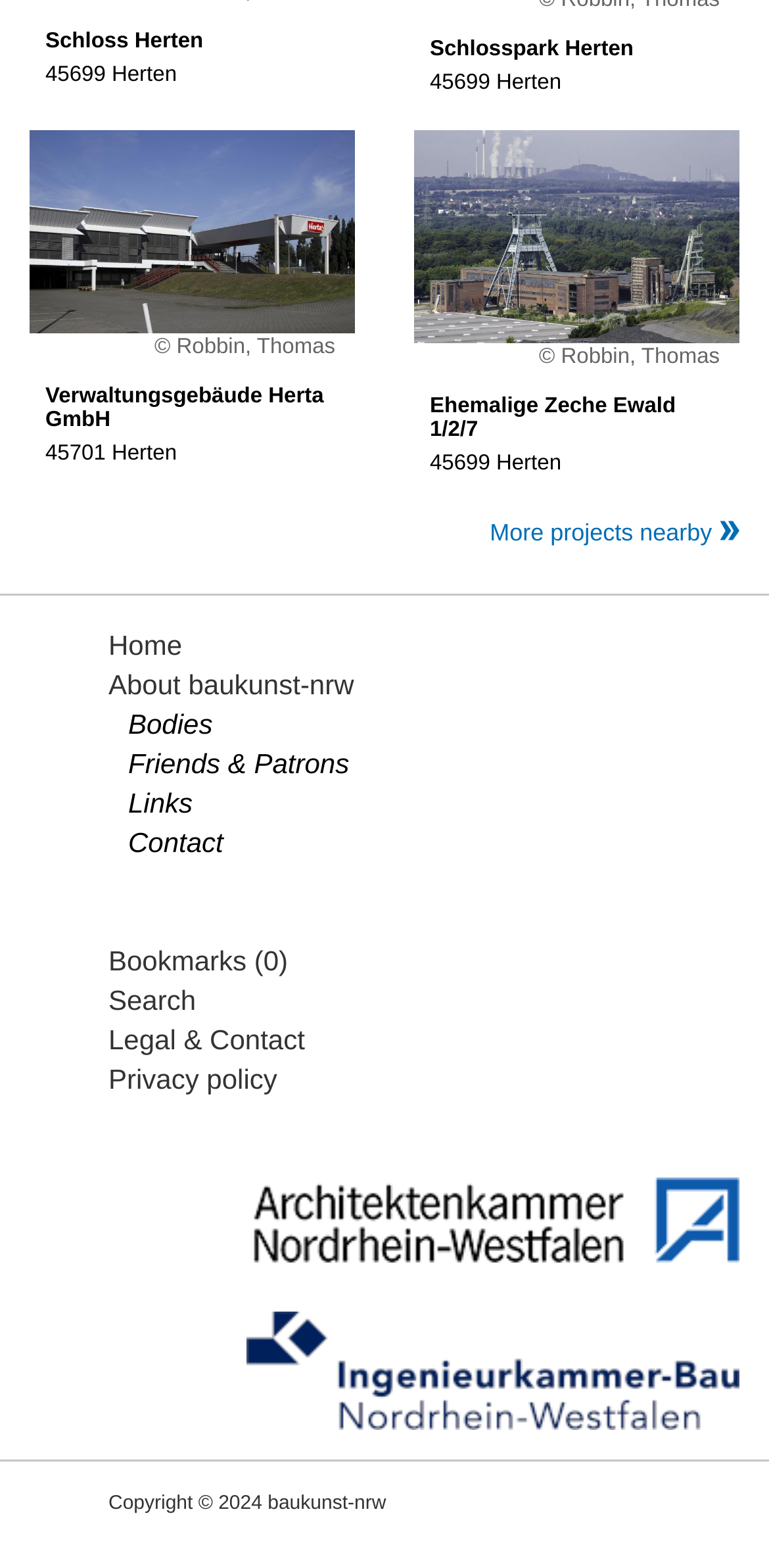Locate the bounding box coordinates of the element's region that should be clicked to carry out the following instruction: "Go to home page". The coordinates need to be four float numbers between 0 and 1, i.e., [left, top, right, bottom].

[0.141, 0.401, 0.237, 0.421]